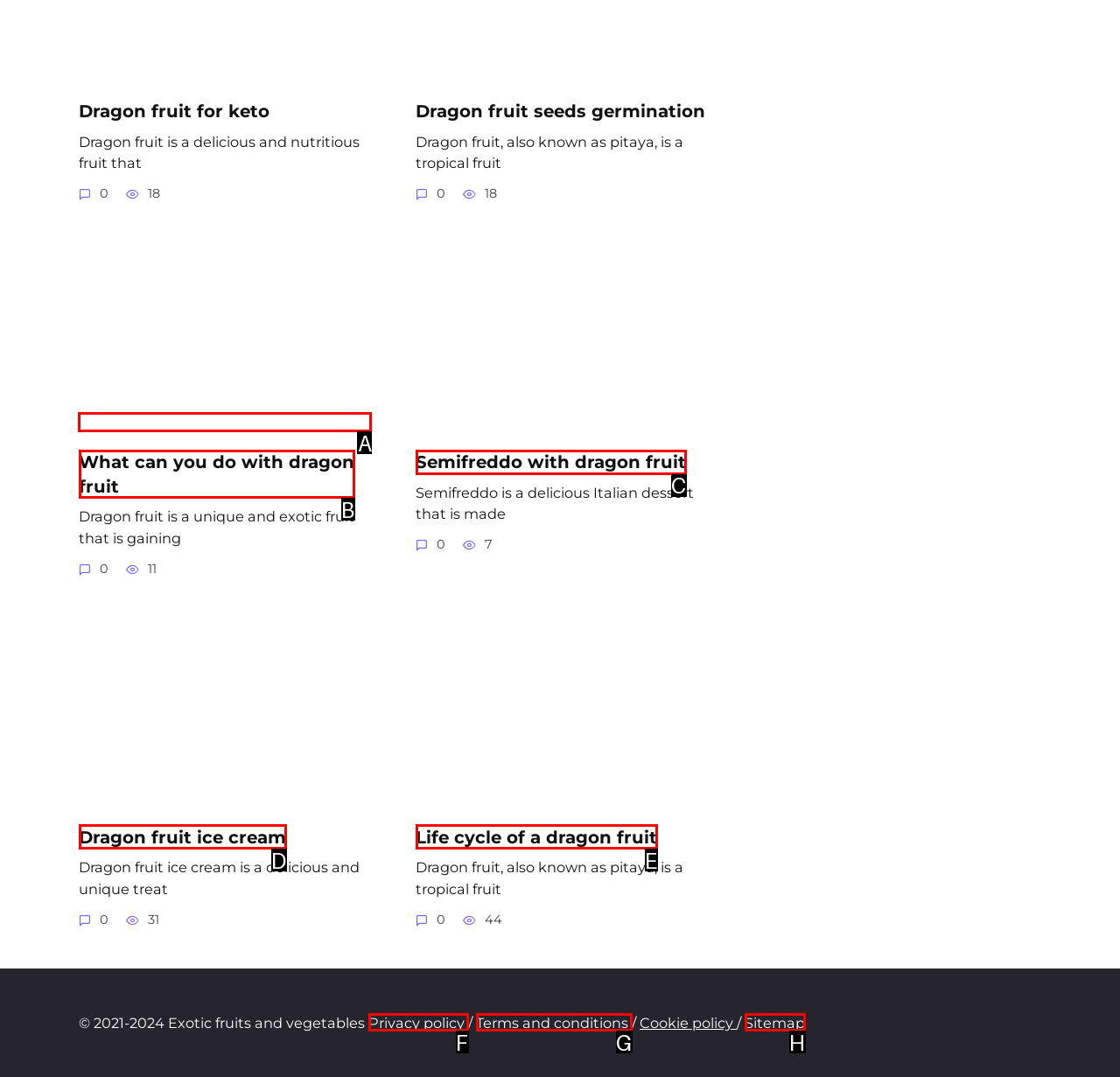Identify which HTML element should be clicked to fulfill this instruction: View the article about what can you do with dragon fruit Reply with the correct option's letter.

A